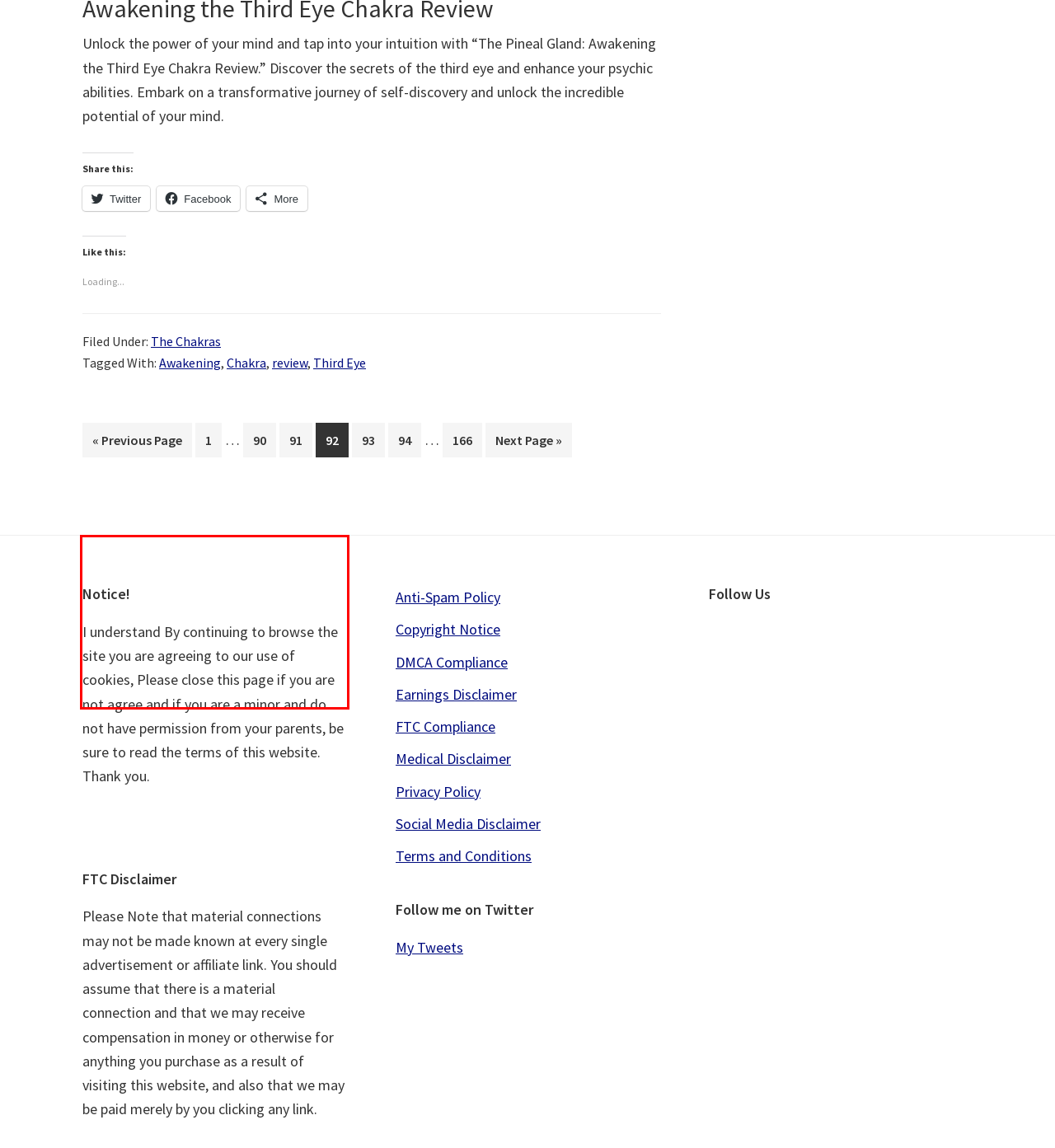Please examine the screenshot of the webpage and read the text present within the red rectangle bounding box.

I understand By continuing to browse the site you are agreeing to our use of cookies, Please close this page if you are not agree and if you are a minor and do not have permission from your parents, be sure to read the terms of this website. Thank you.